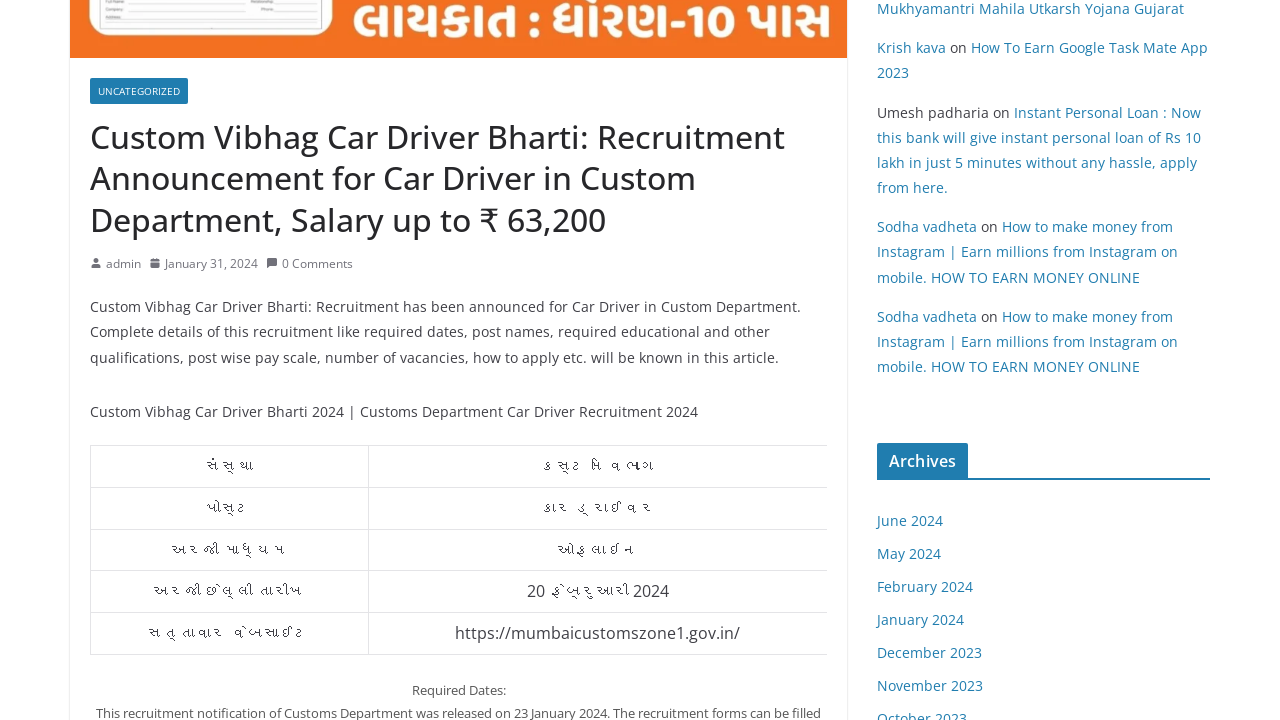Please find the bounding box coordinates of the element that must be clicked to perform the given instruction: "View the 'Custom Vibhag Car Driver Bharti: Recruitment Announcement for Car Driver in Custom Department, Salary up to ₹ 63,200' article". The coordinates should be four float numbers from 0 to 1, i.e., [left, top, right, bottom].

[0.07, 0.161, 0.646, 0.334]